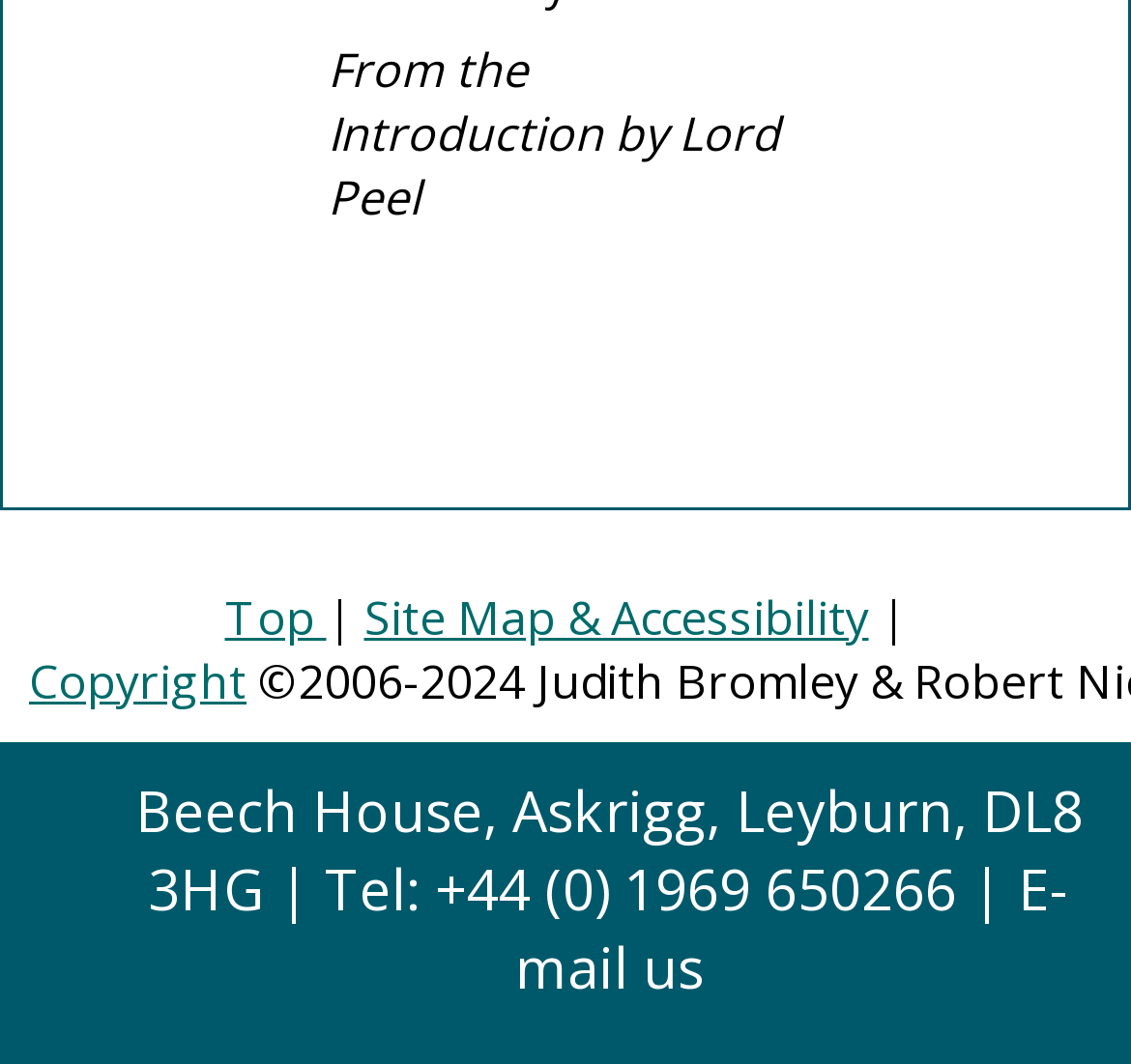What is the name of the house mentioned? From the image, respond with a single word or brief phrase.

Beech House